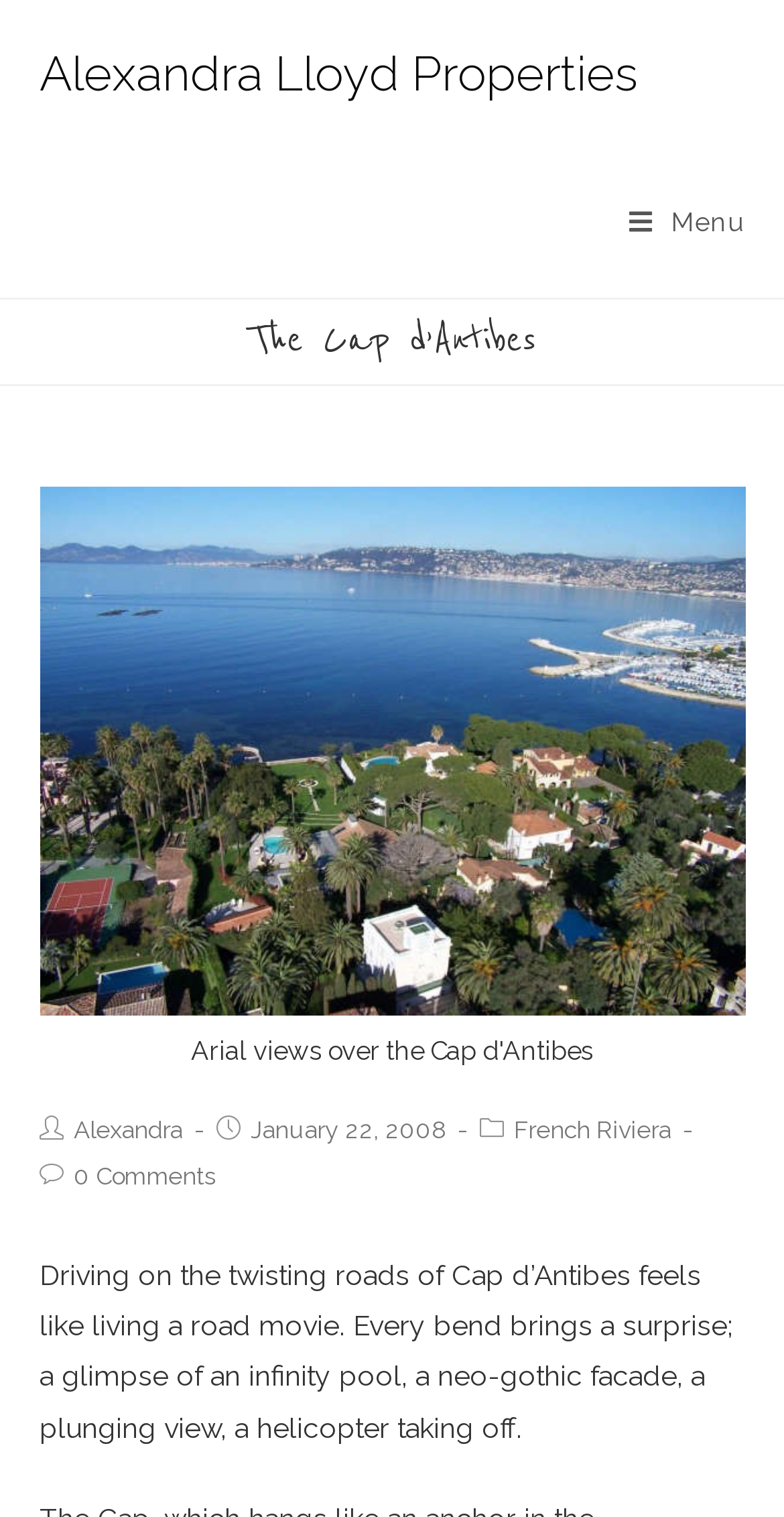Use a single word or phrase to respond to the question:
What is the date of the post?

January 22, 2008